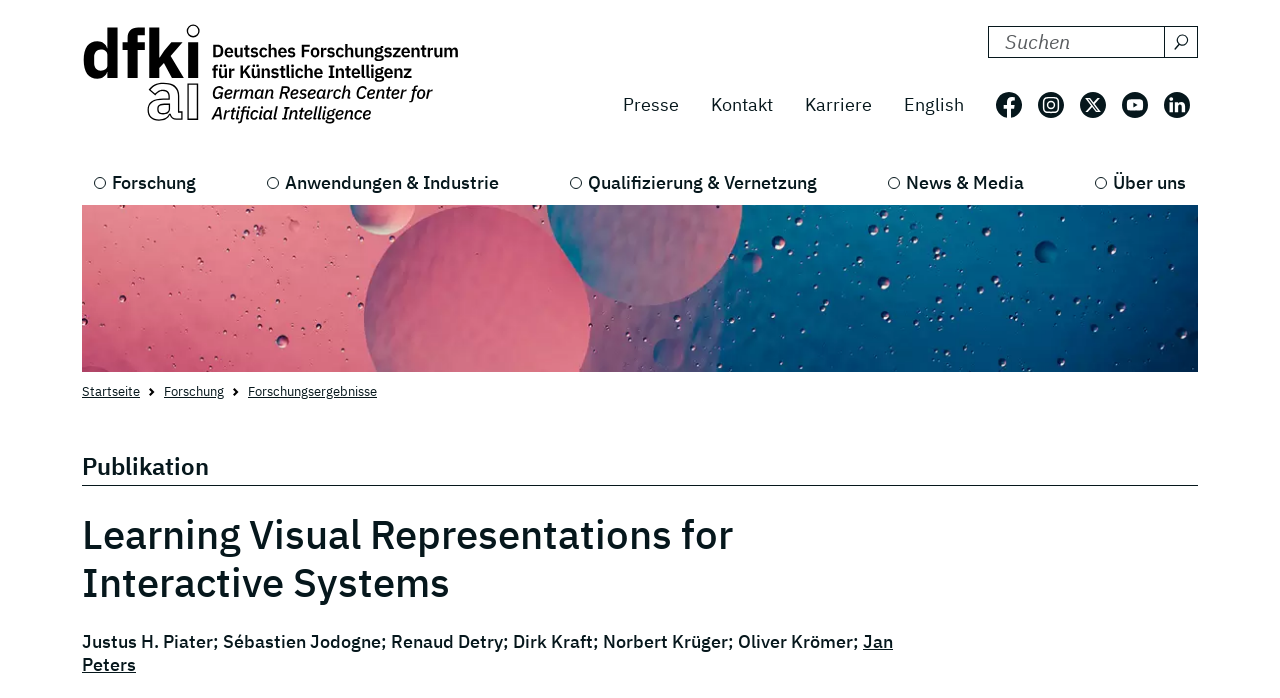Specify the bounding box coordinates of the area that needs to be clicked to achieve the following instruction: "Search for something on DFKI".

[0.771, 0.038, 0.91, 0.084]